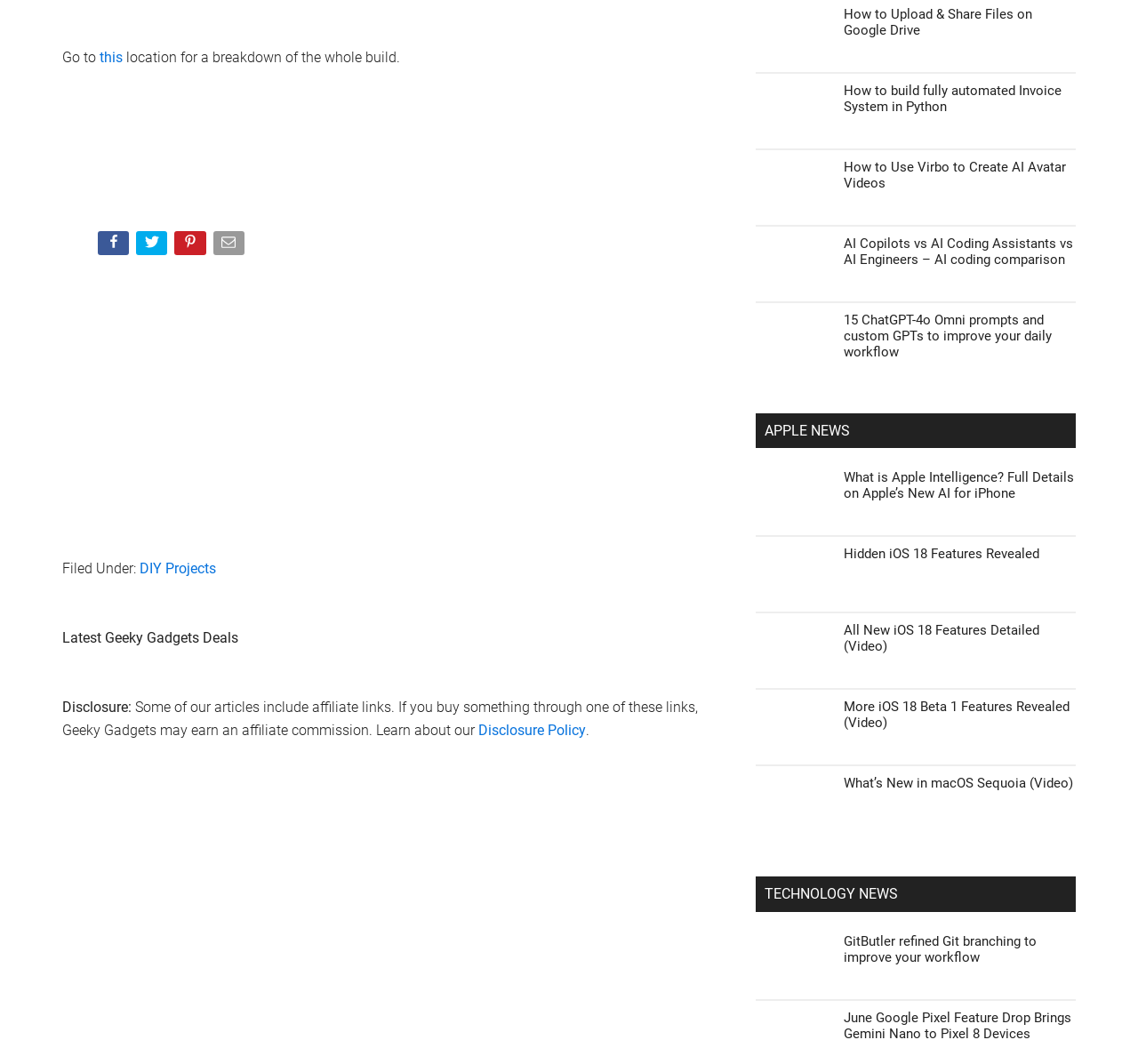Identify the bounding box coordinates of the clickable region necessary to fulfill the following instruction: "View the article 'What is Apple Intelligence? Full Details on Apple’s New AI for iPhone'". The bounding box coordinates should be four float numbers between 0 and 1, i.e., [left, top, right, bottom].

[0.664, 0.441, 0.945, 0.505]